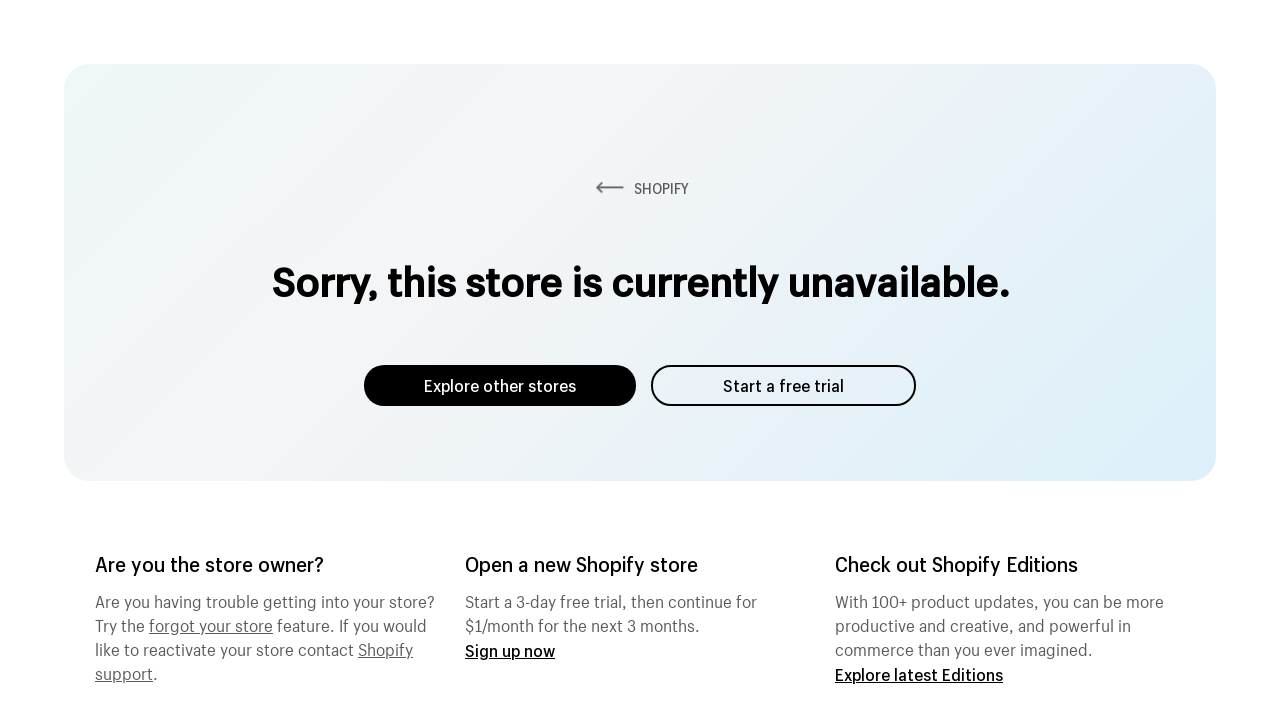Answer the question below with a single word or a brief phrase: 
What is the status of the store on this webpage?

unavailable